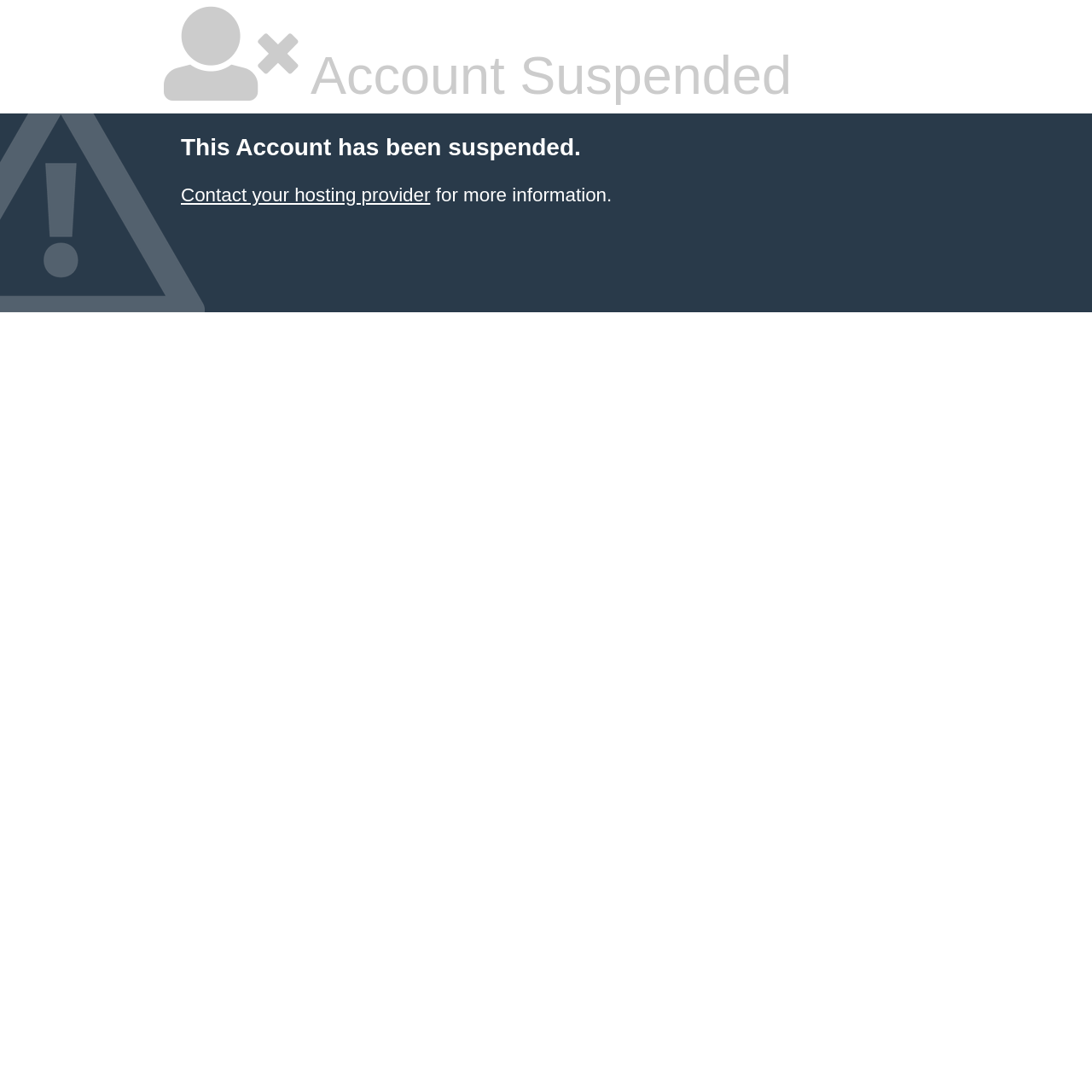Given the element description Contact your hosting provider, predict the bounding box coordinates for the UI element in the webpage screenshot. The format should be (top-left x, top-left y, bottom-right x, bottom-right y), and the values should be between 0 and 1.

[0.166, 0.169, 0.394, 0.188]